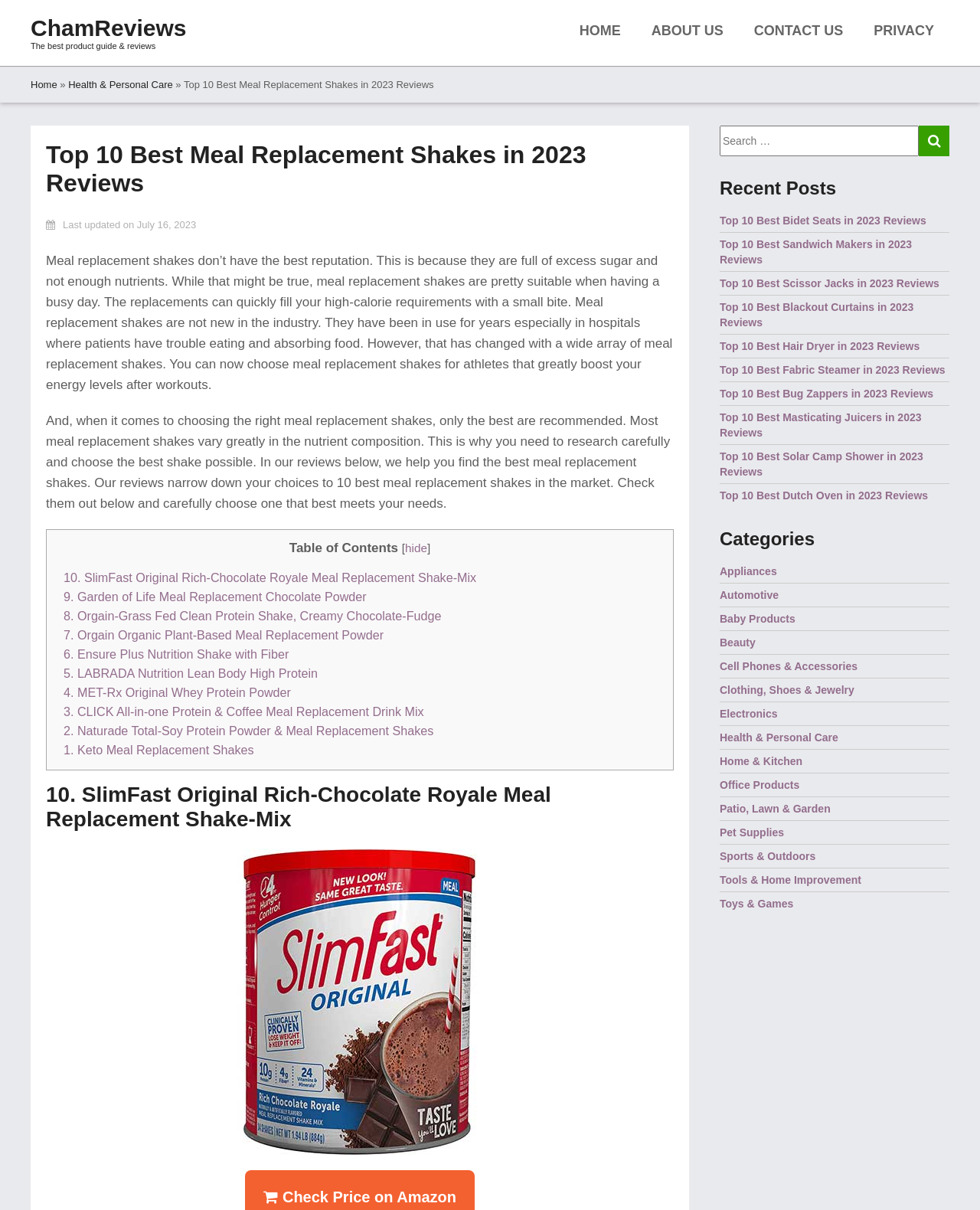Determine the coordinates of the bounding box for the clickable area needed to execute this instruction: "Click on the 'Health & Personal Care' category".

[0.734, 0.604, 0.855, 0.615]